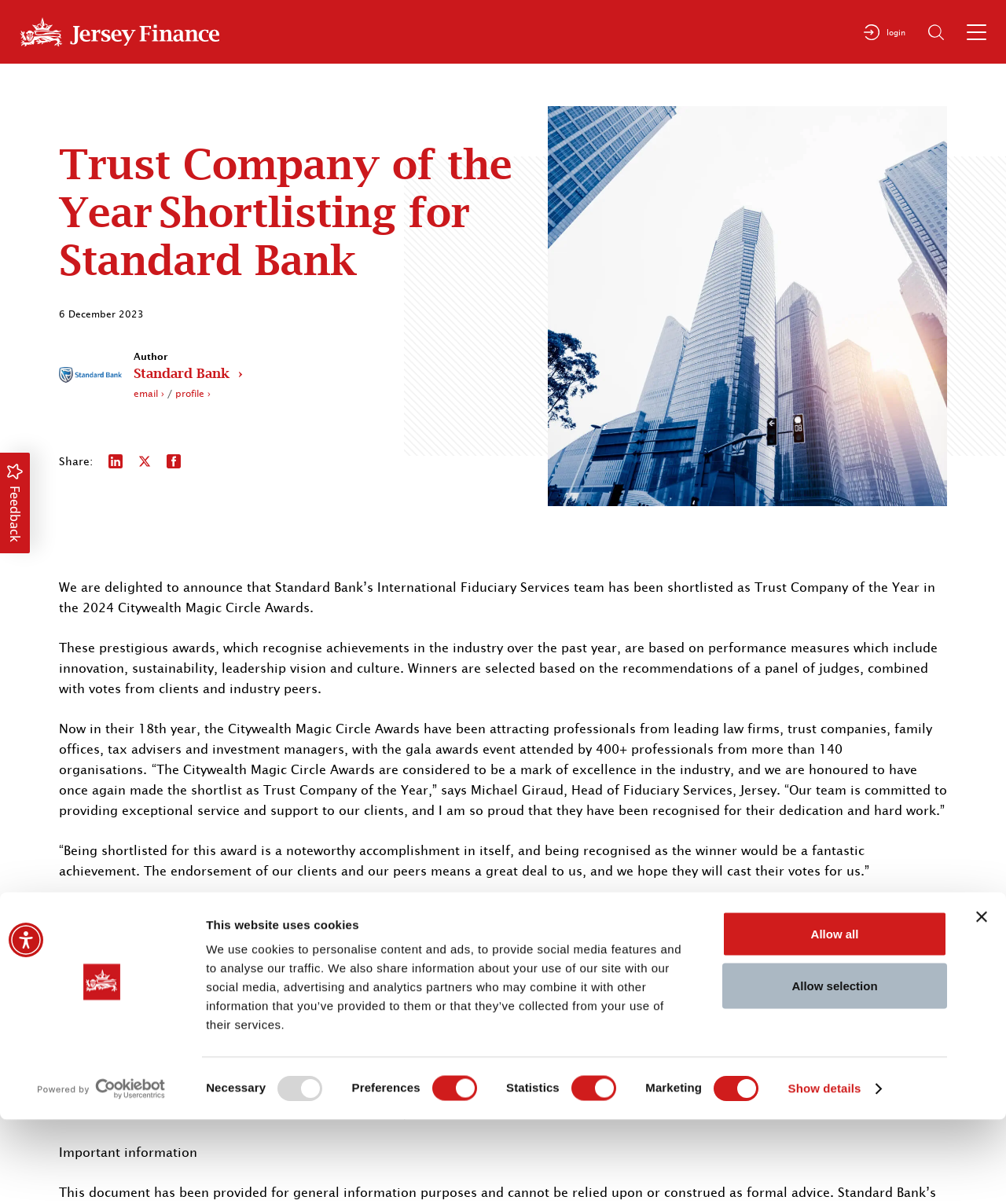Please find and generate the text of the main heading on the webpage.

Trust Company of the Year Shortlisting for Standard Bank 